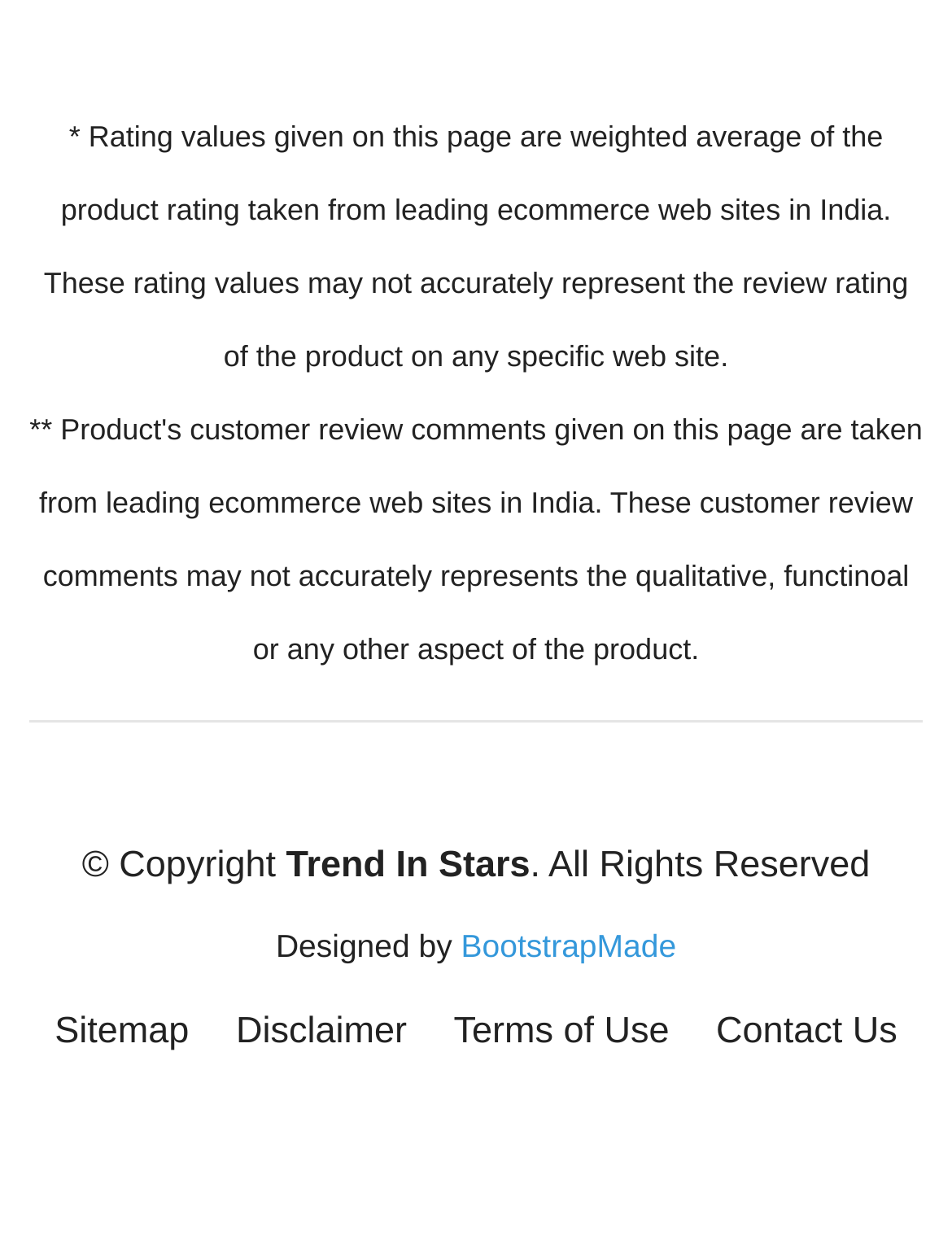Give a one-word or short phrase answer to this question: 
What is the copyright information on the website?

Trend In Stars